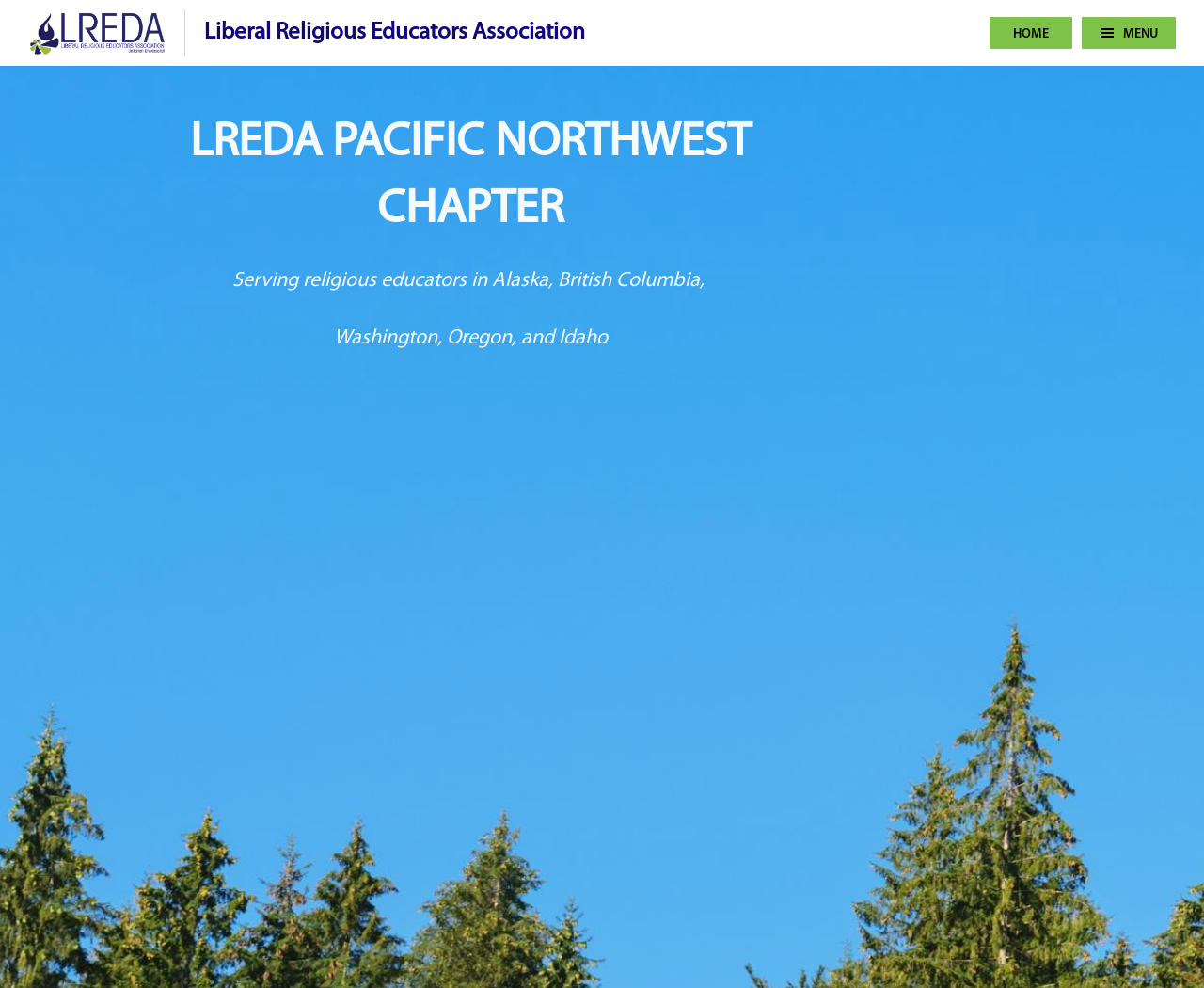Kindly respond to the following question with a single word or a brief phrase: 
What is the theme of the webpage?

Religious education